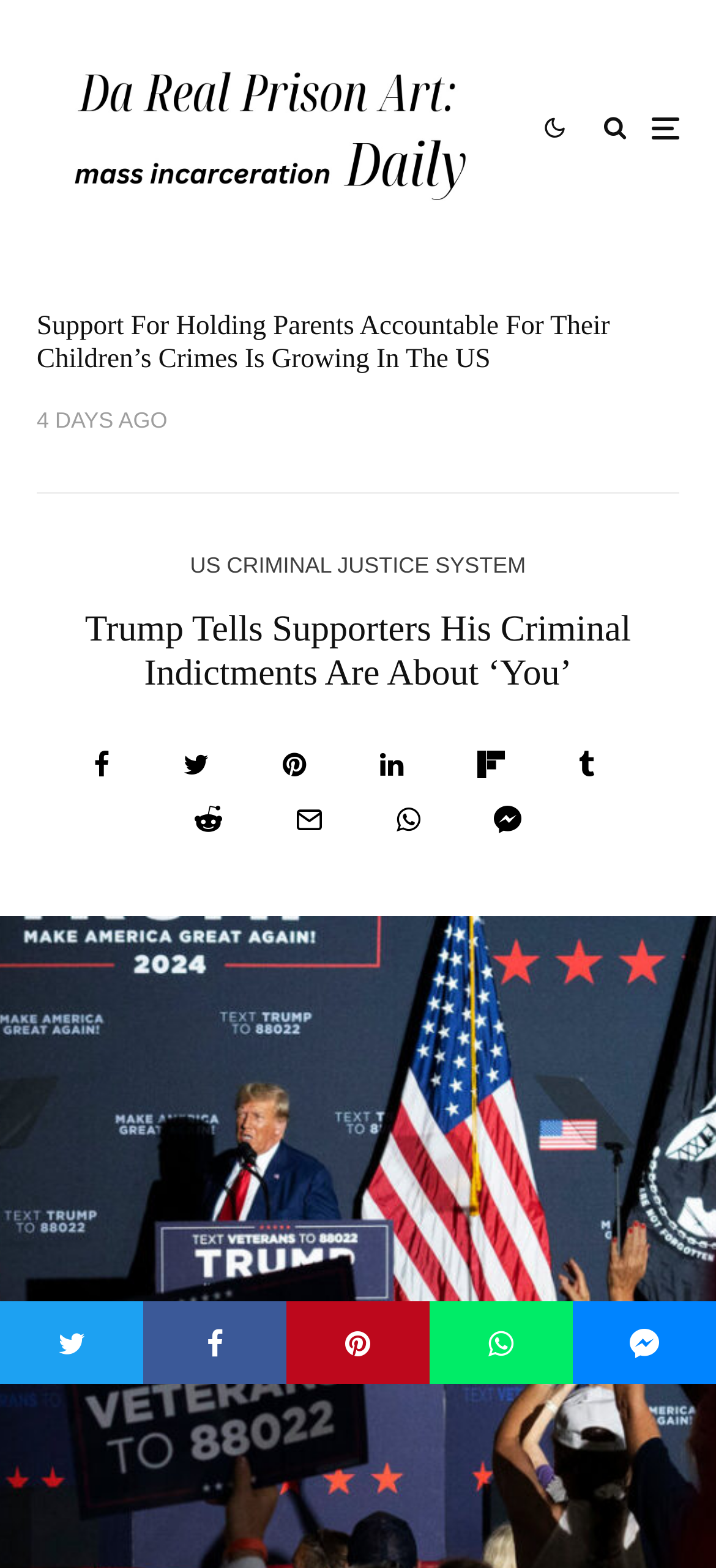Please predict the bounding box coordinates of the element's region where a click is necessary to complete the following instruction: "Enter email address to receive daily criminal justice news". The coordinates should be represented by four float numbers between 0 and 1, i.e., [left, top, right, bottom].

[0.051, 0.637, 0.949, 0.698]